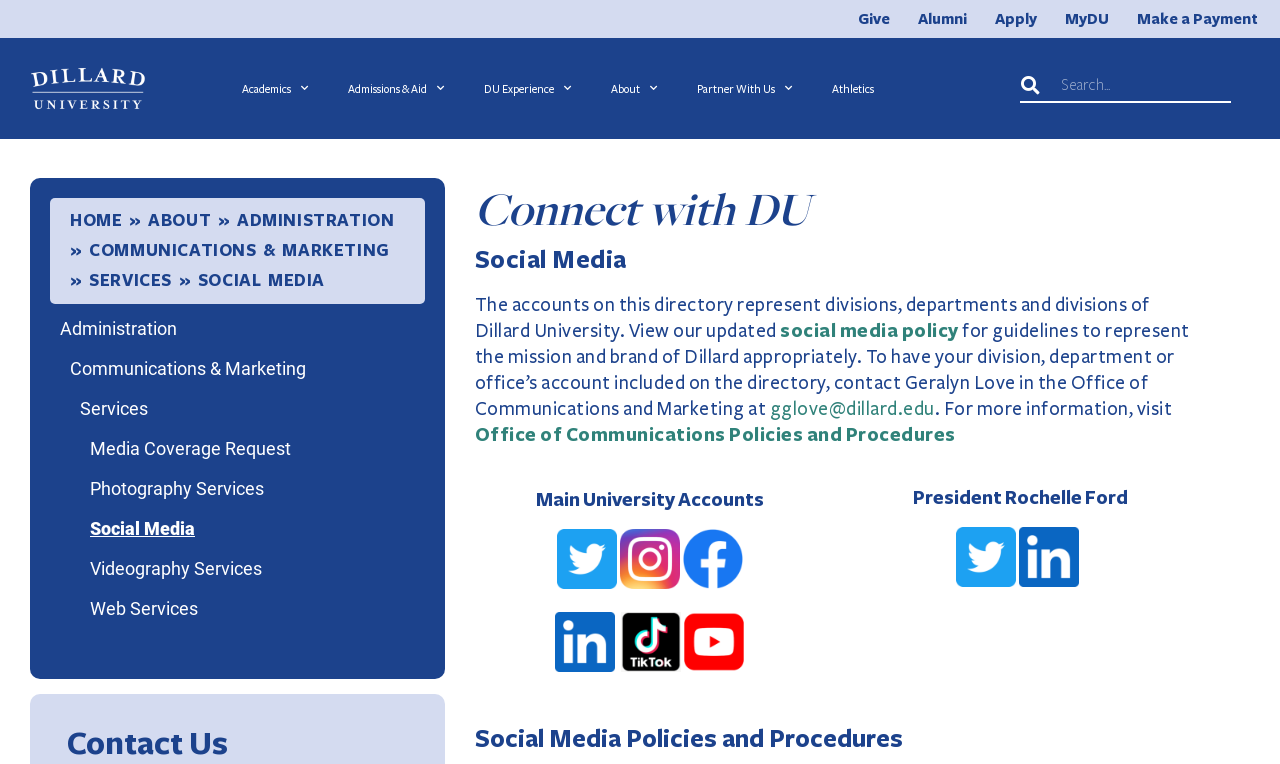Indicate the bounding box coordinates of the element that needs to be clicked to satisfy the following instruction: "Contact Geralyn Love". The coordinates should be four float numbers between 0 and 1, i.e., [left, top, right, bottom].

[0.601, 0.522, 0.73, 0.549]